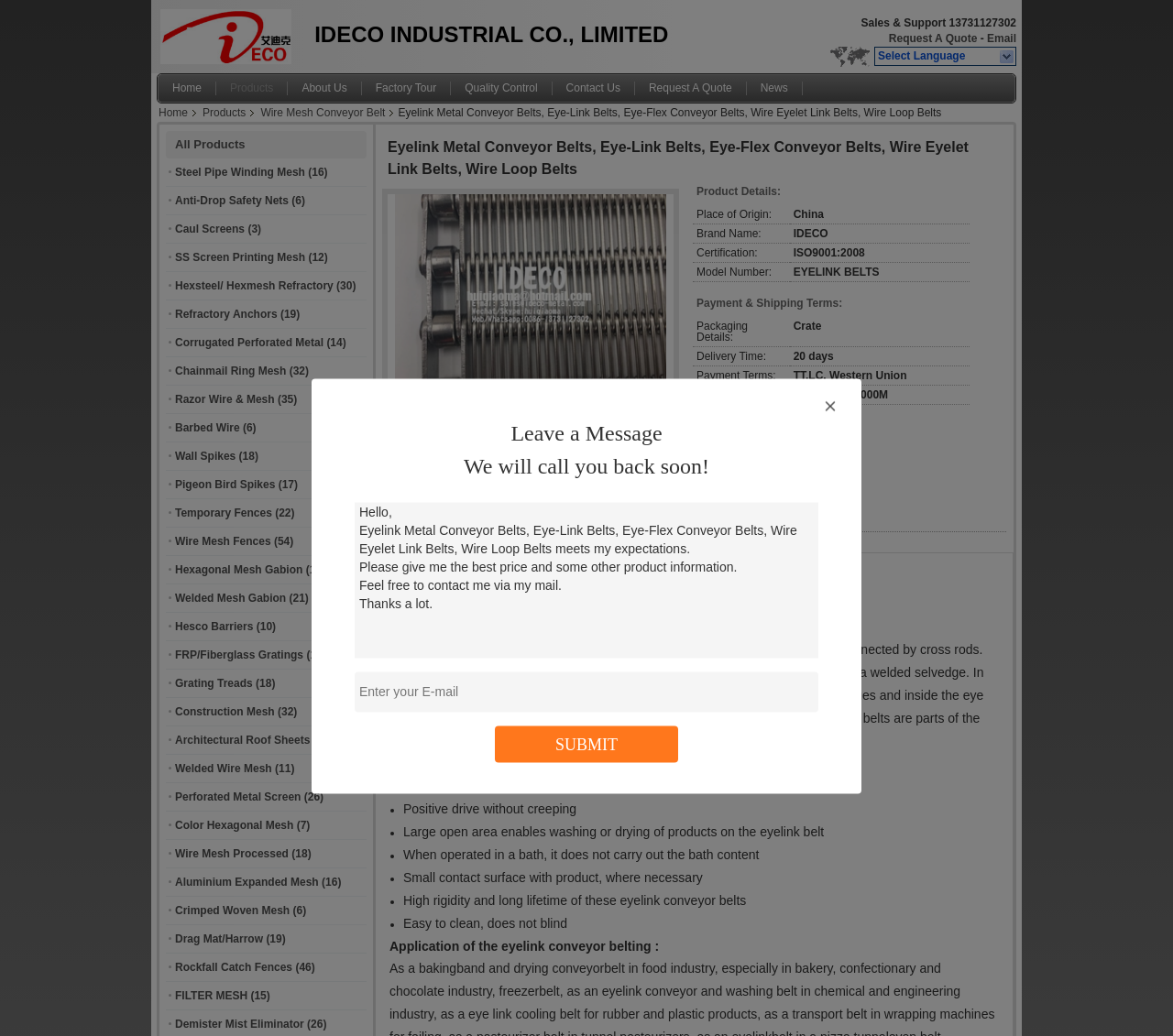Identify the bounding box coordinates for the UI element mentioned here: "Wire Mesh Conveyor Belt". Provide the coordinates as four float values between 0 and 1, i.e., [left, top, right, bottom].

[0.216, 0.1, 0.335, 0.118]